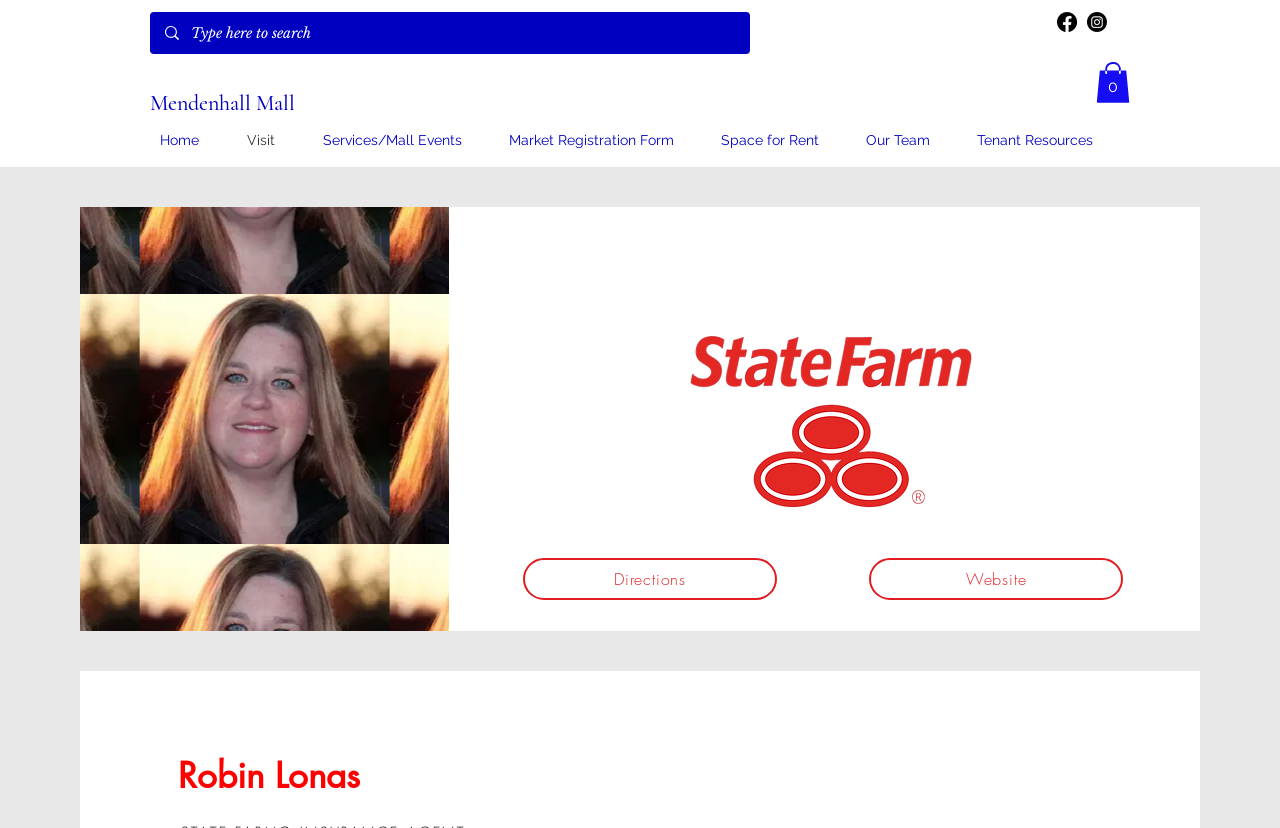What is the image file name below the navigation links?
Please respond to the question thoroughly and include all relevant details.

I looked at the image element with the file name '614480f55953a50004ee16f8.png' at coordinates [0.478, 0.242, 0.82, 0.771].